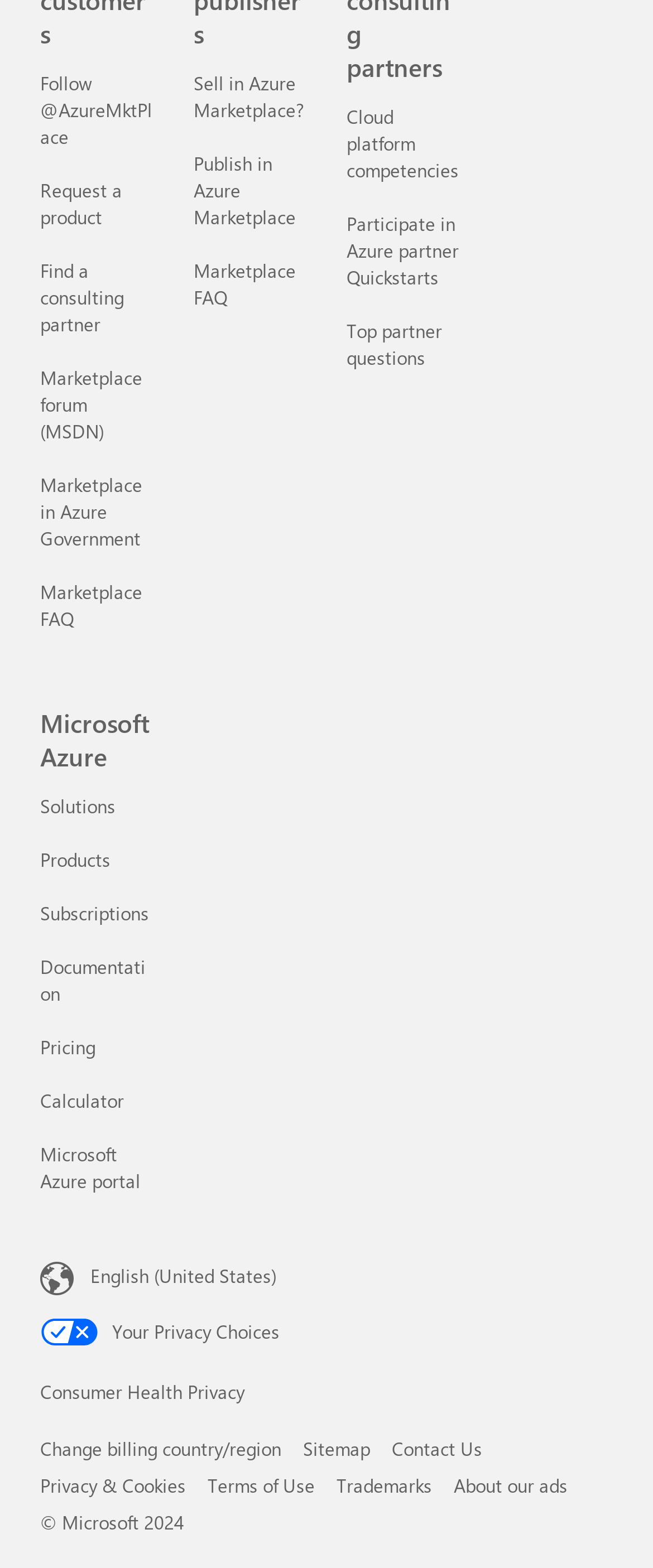Please identify the bounding box coordinates of the area that needs to be clicked to follow this instruction: "Follow @AzureMktPlace".

[0.062, 0.045, 0.233, 0.095]